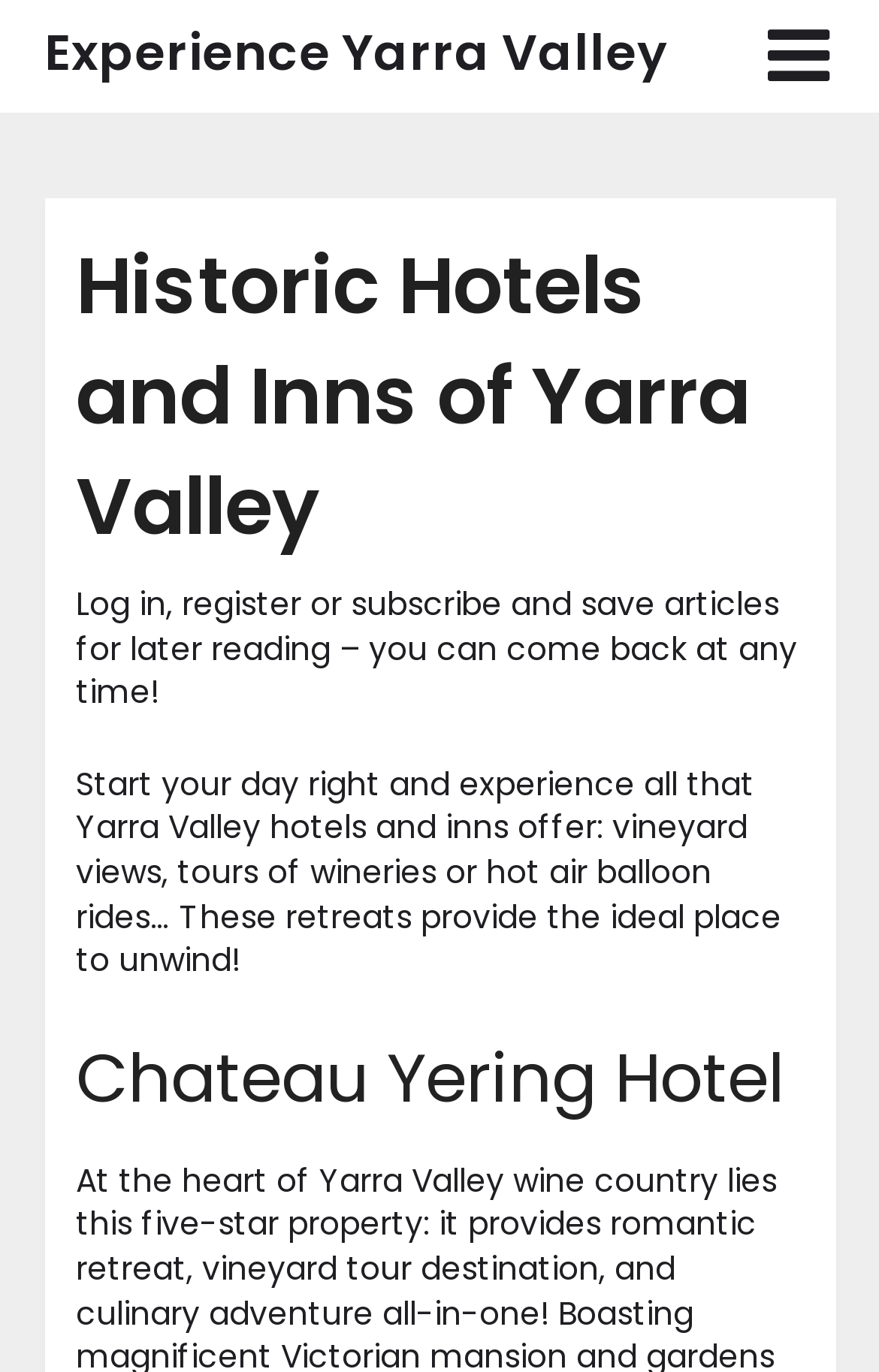Using the description "parent_node: Experience Yarra Valley", locate and provide the bounding box of the UI element.

[0.873, 0.0, 0.95, 0.082]